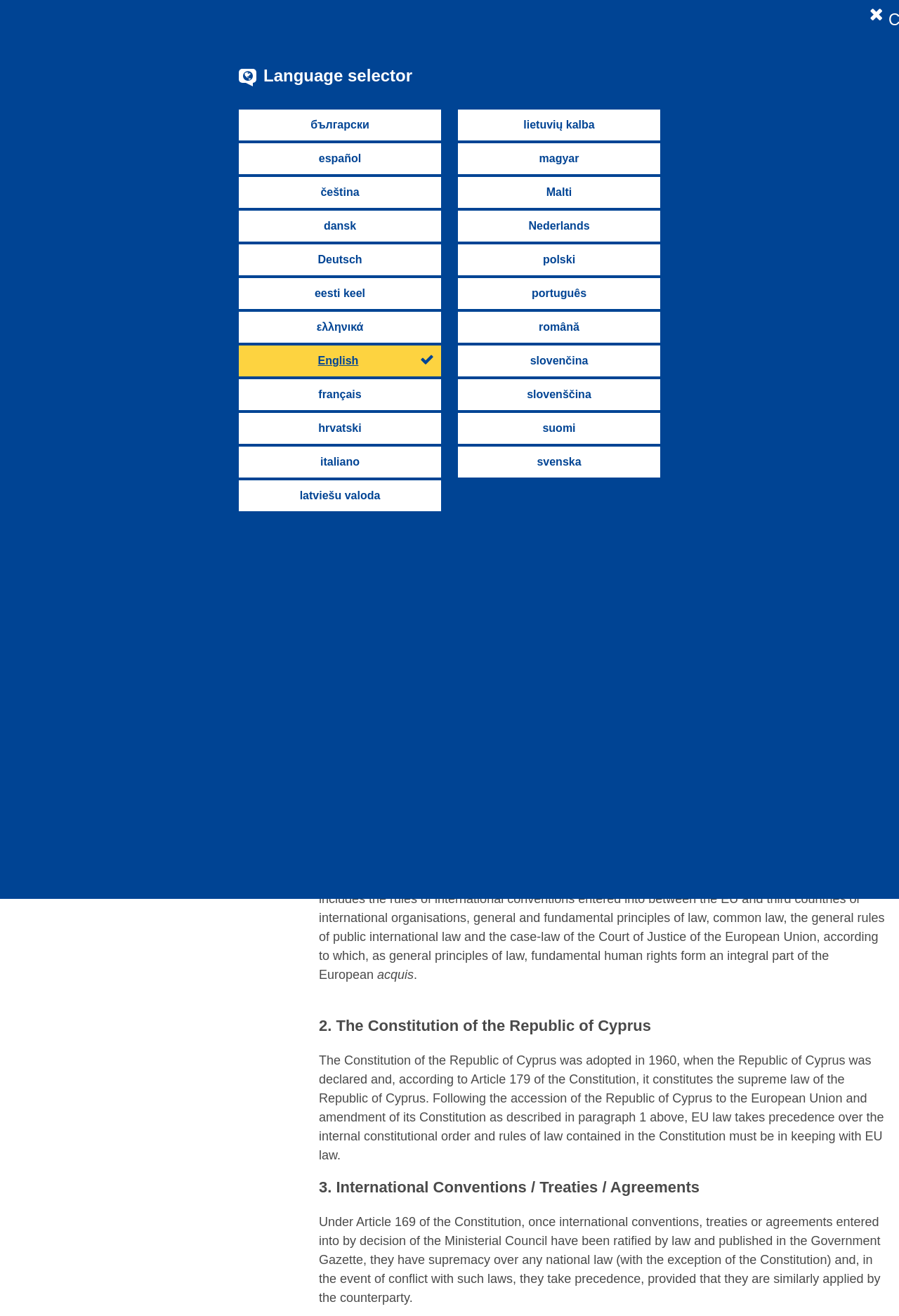Please specify the bounding box coordinates of the clickable section necessary to execute the following command: "Change language to English".

[0.266, 0.263, 0.491, 0.286]